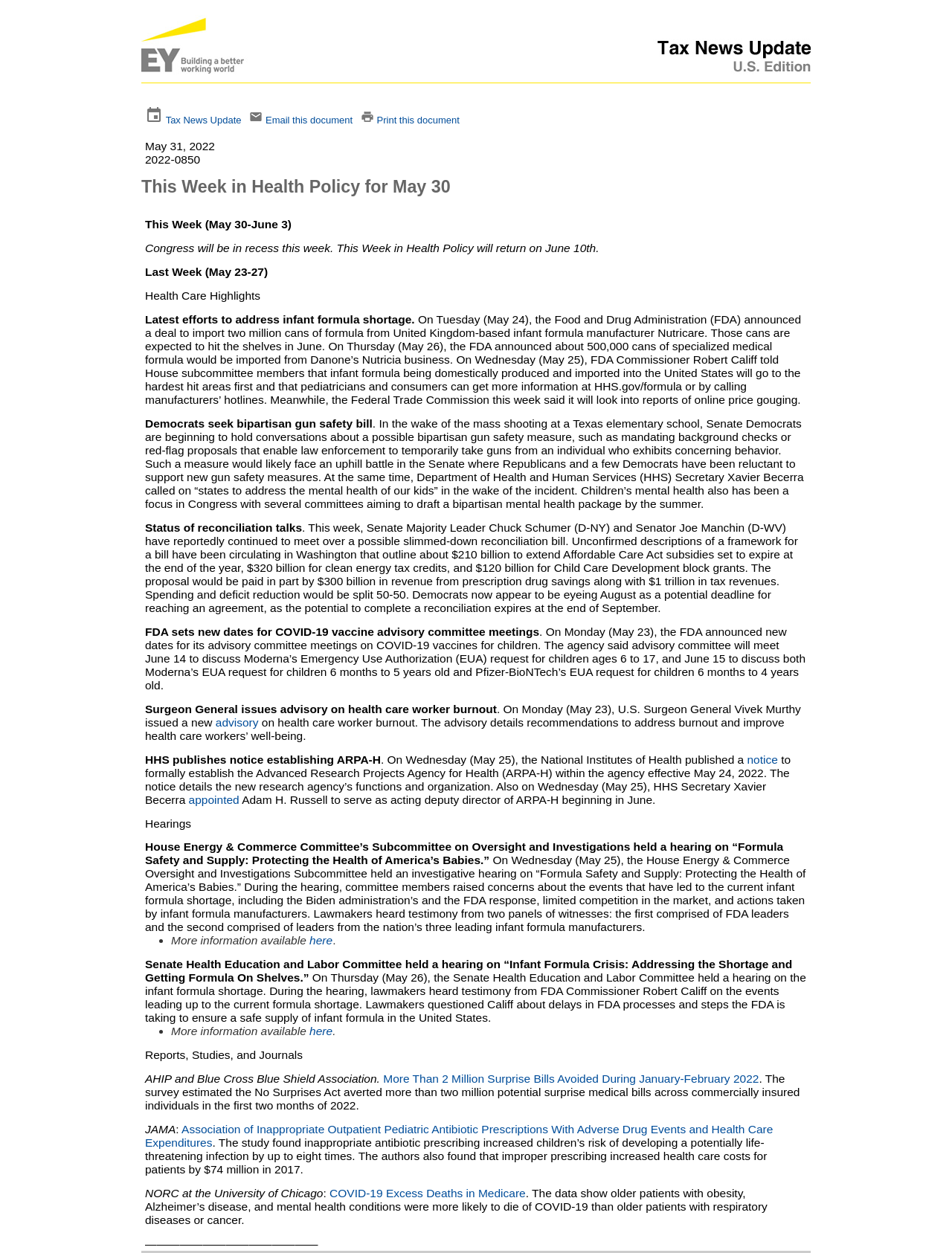Find the bounding box coordinates of the element you need to click on to perform this action: 'Enter first name'. The coordinates should be represented by four float values between 0 and 1, in the format [left, top, right, bottom].

None